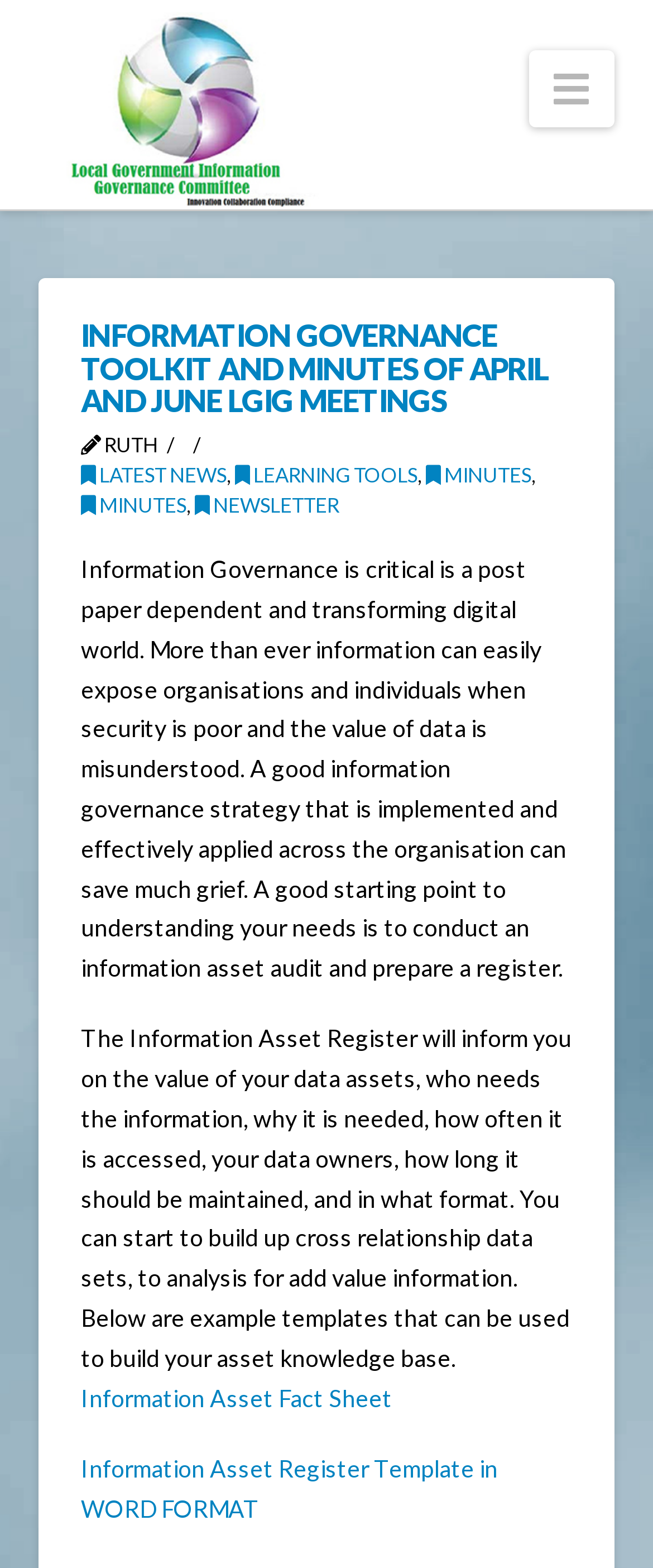Identify the bounding box for the UI element specified in this description: "Media Pack / Rates". The coordinates must be four float numbers between 0 and 1, formatted as [left, top, right, bottom].

None